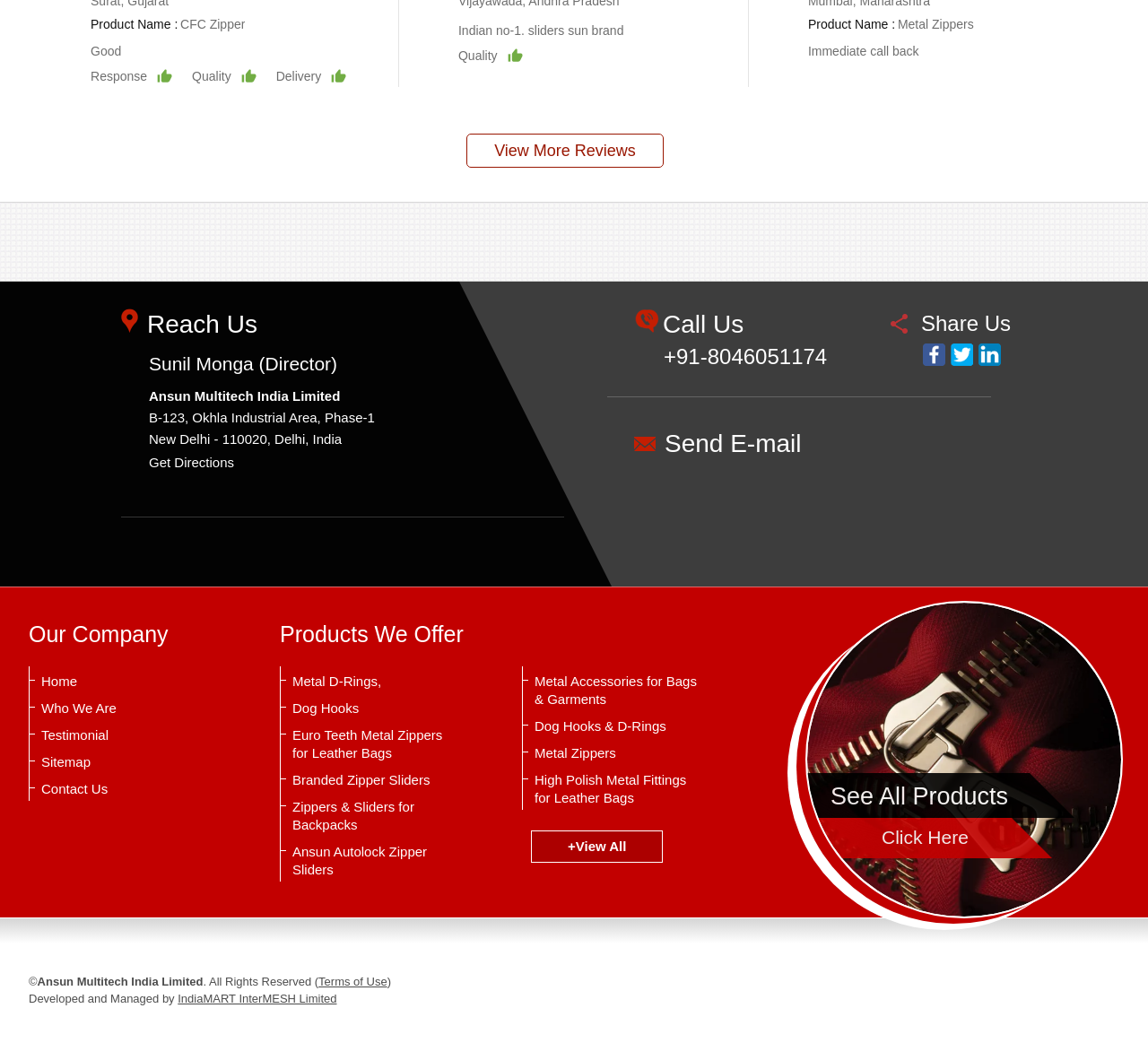Use a single word or phrase to answer the question: What is the phone number mentioned in the 'Call Us' section?

+91-8046051174